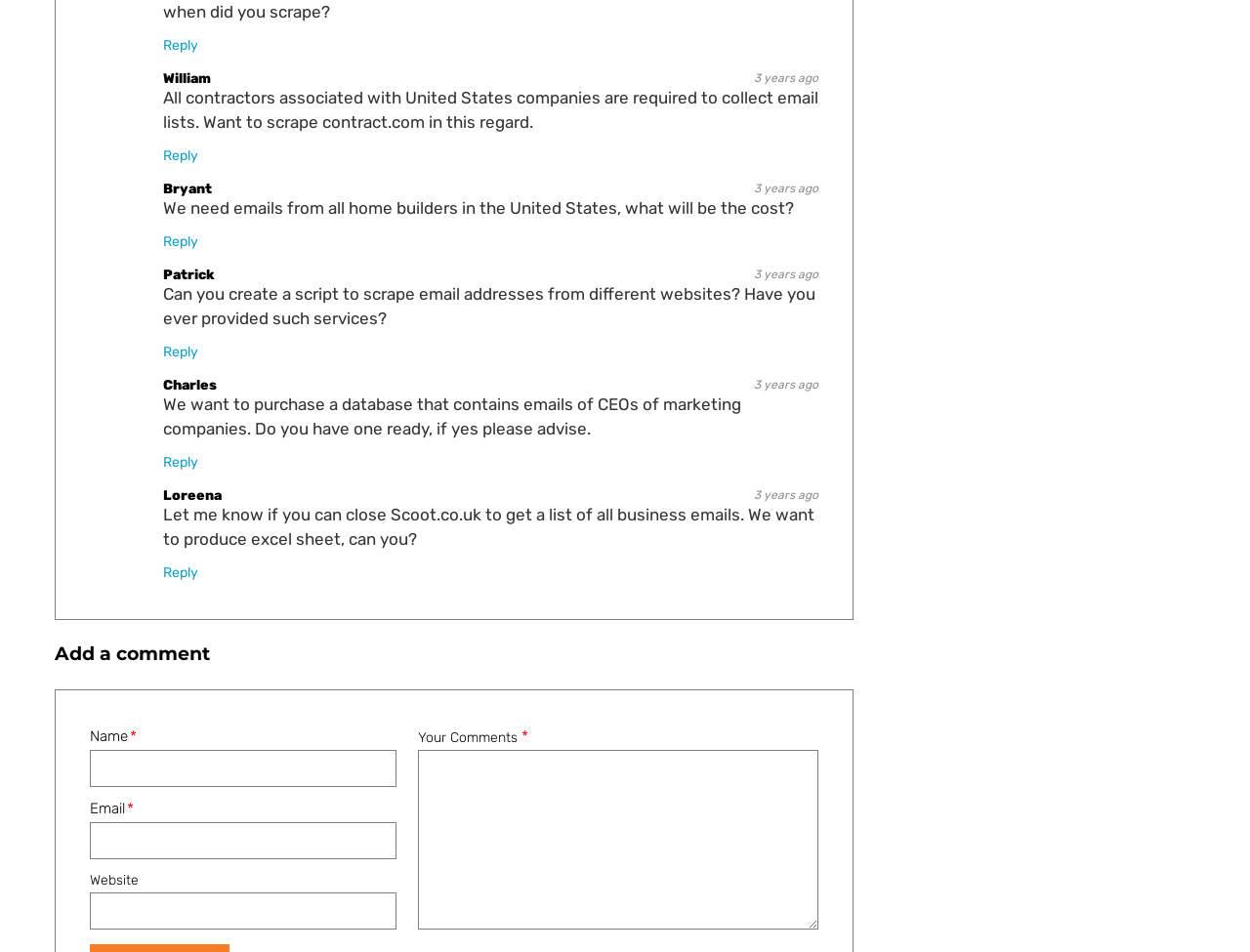Refer to the element description parent_node: Your Comments * name="comment" and identify the corresponding bounding box in the screenshot. Format the coordinates as (top-left x, top-left y, bottom-right x, bottom-right y) with values in the range of 0 to 1.

[0.334, 0.788, 0.655, 0.976]